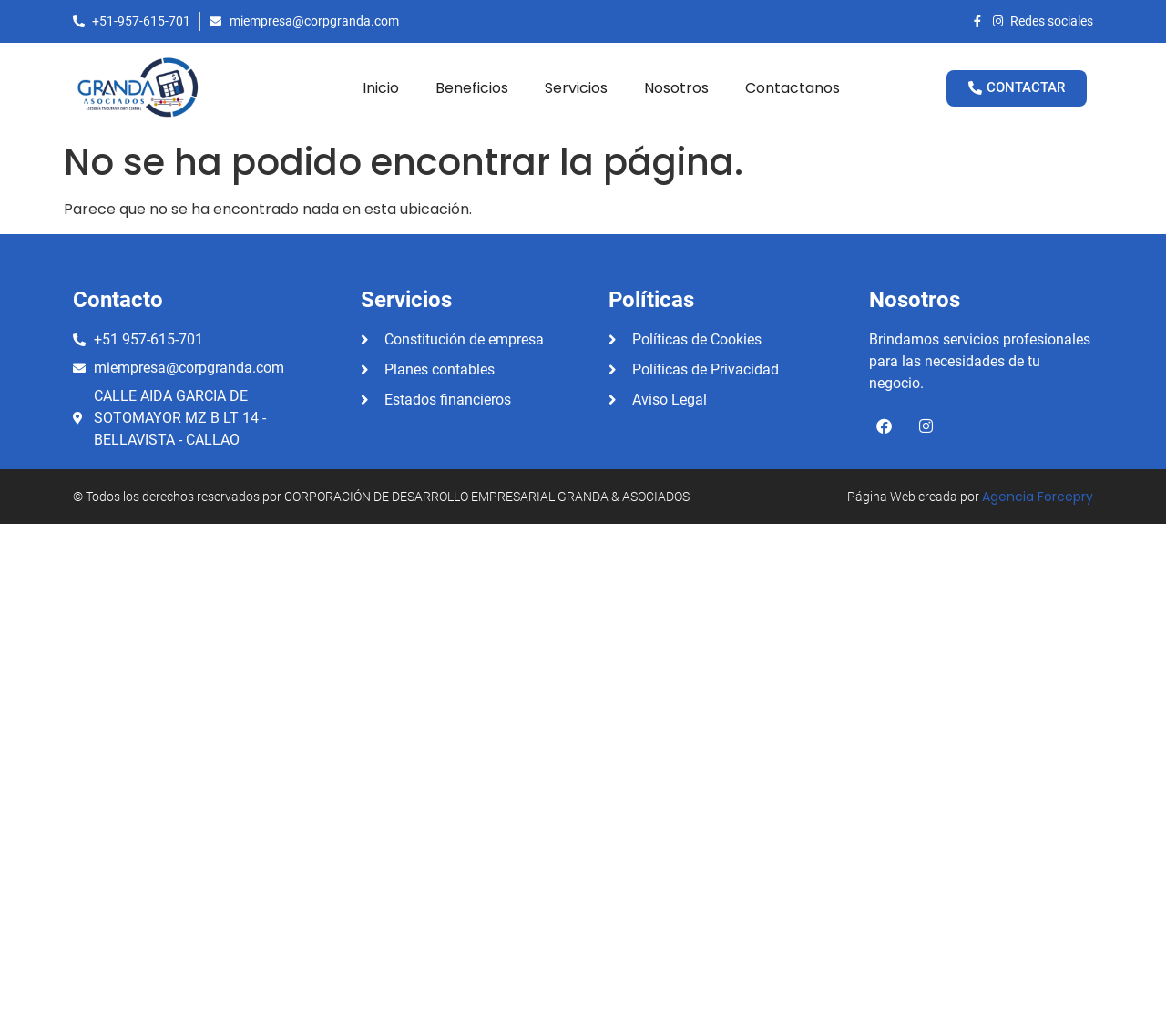Please locate the bounding box coordinates of the element that should be clicked to achieve the given instruction: "Go to the 'HOME' page".

None